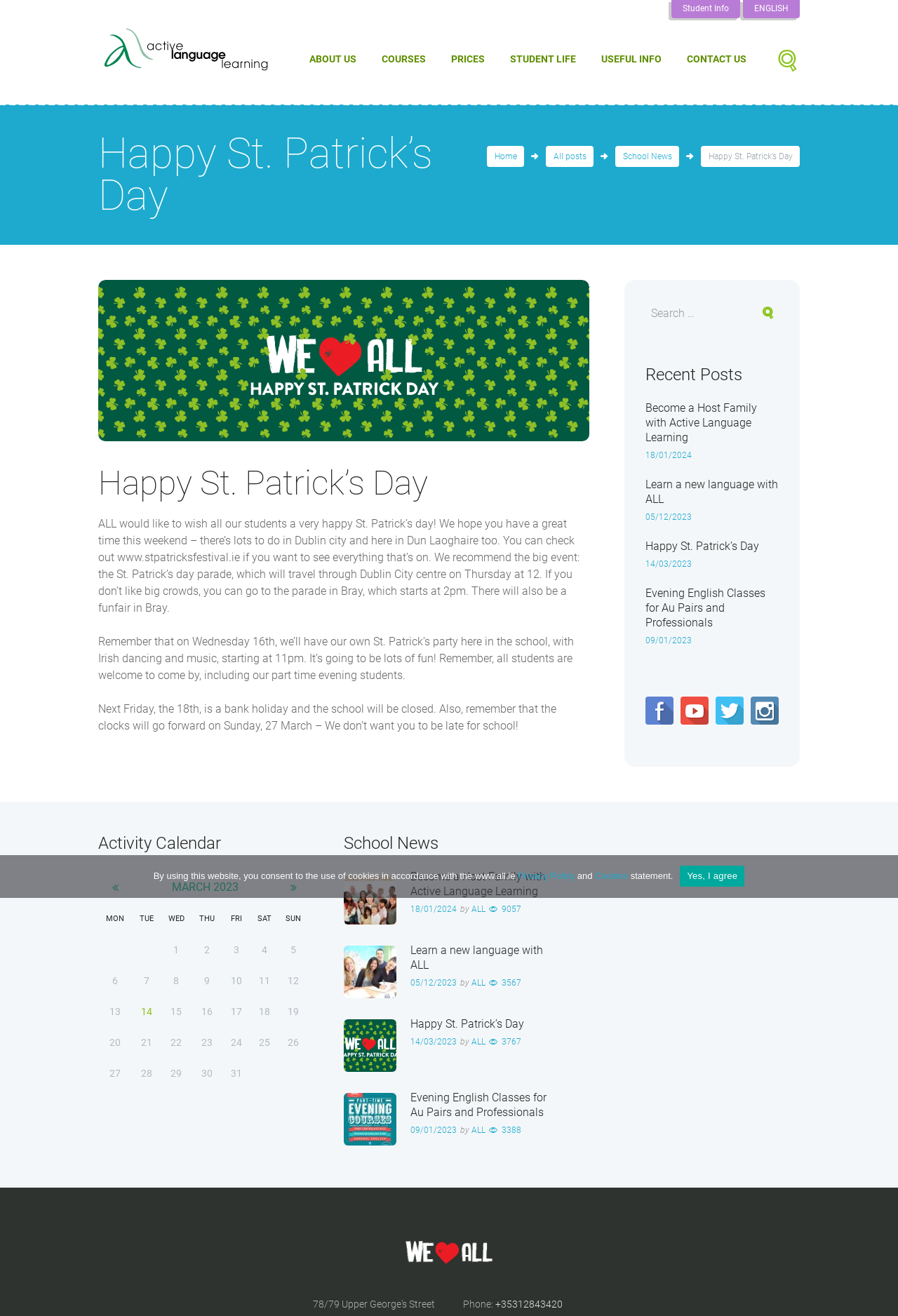Provide an in-depth caption for the webpage.

The webpage is a school's website, specifically Active Language Learning, with a festive theme for St. Patrick's Day. At the top, there are several links, including "Student Info", "ENGLISH", and "Open/close search form". Below these links, there is a heading "ABOUT US" followed by links to "COURSES", "PRICES", "STUDENT LIFE", and "USEFUL INFO". 

On the left side, there is a large image with a St. Patrick's Day theme, accompanied by a heading "Happy St. Patrick’s Day" and a paragraph of text wishing students a happy St. Patrick's Day and informing them about upcoming events and activities. 

Below this section, there are three links: "Home", "All posts", and "School News". On the right side, there is a search bar with a magnifying glass icon and a heading "Recent Posts" above a list of four articles with headings, links, and dates. 

At the bottom of the page, there is an "Activity Calendar" section with a table displaying the days of the week and dates in March 2023.